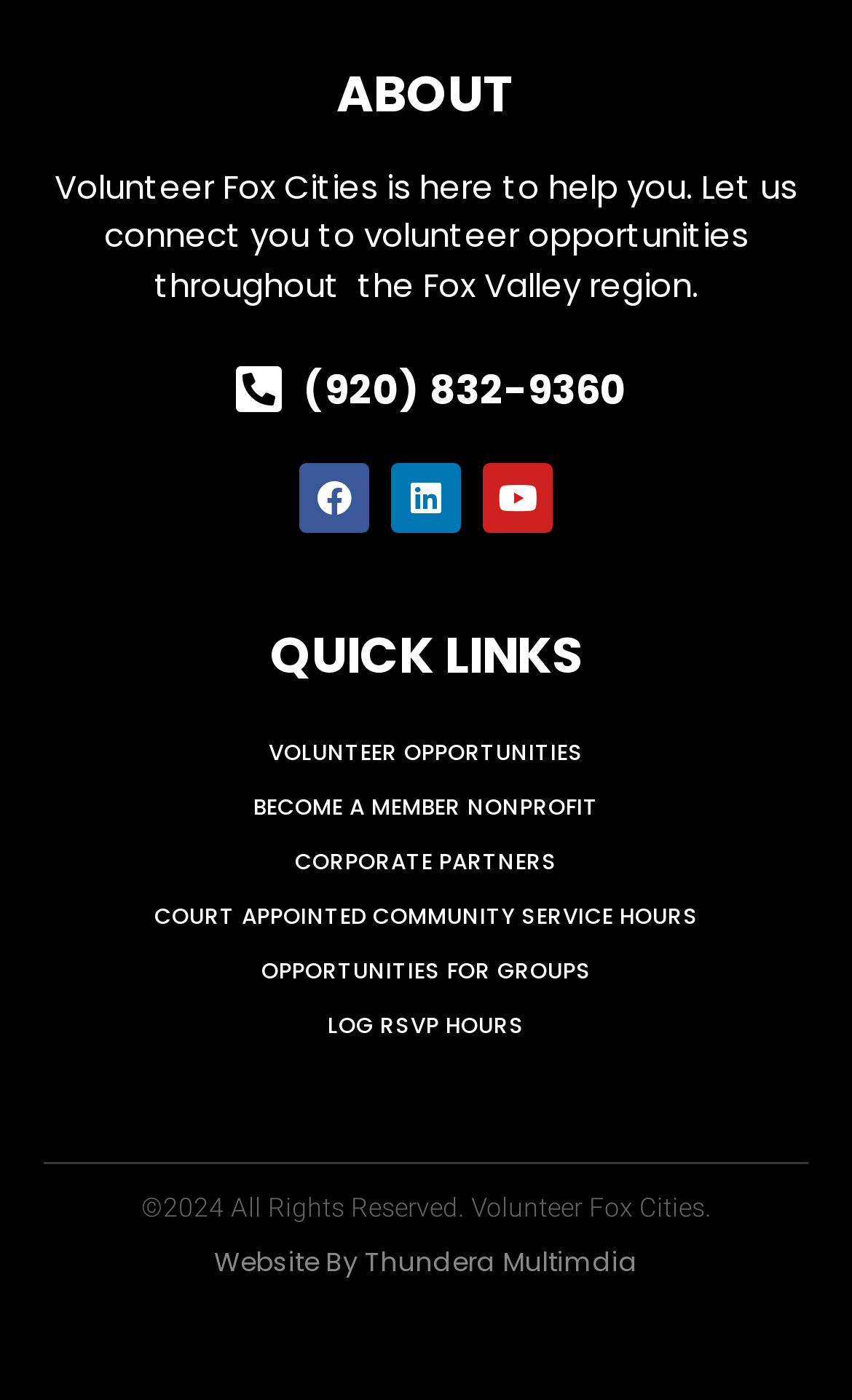Could you indicate the bounding box coordinates of the region to click in order to complete this instruction: "Visit the website creator's page".

[0.251, 0.887, 0.749, 0.914]